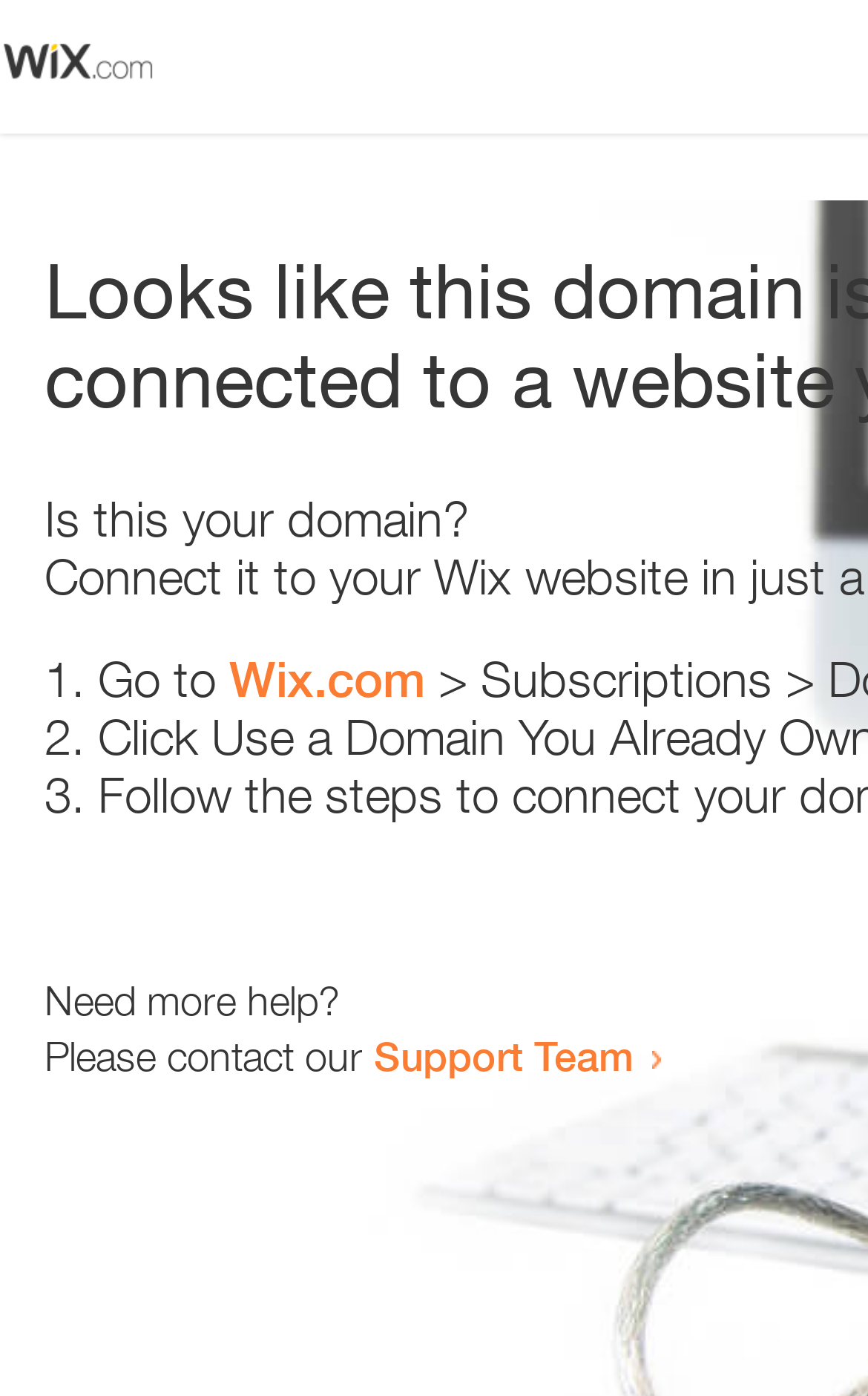How many list markers are present?
Provide a short answer using one word or a brief phrase based on the image.

3